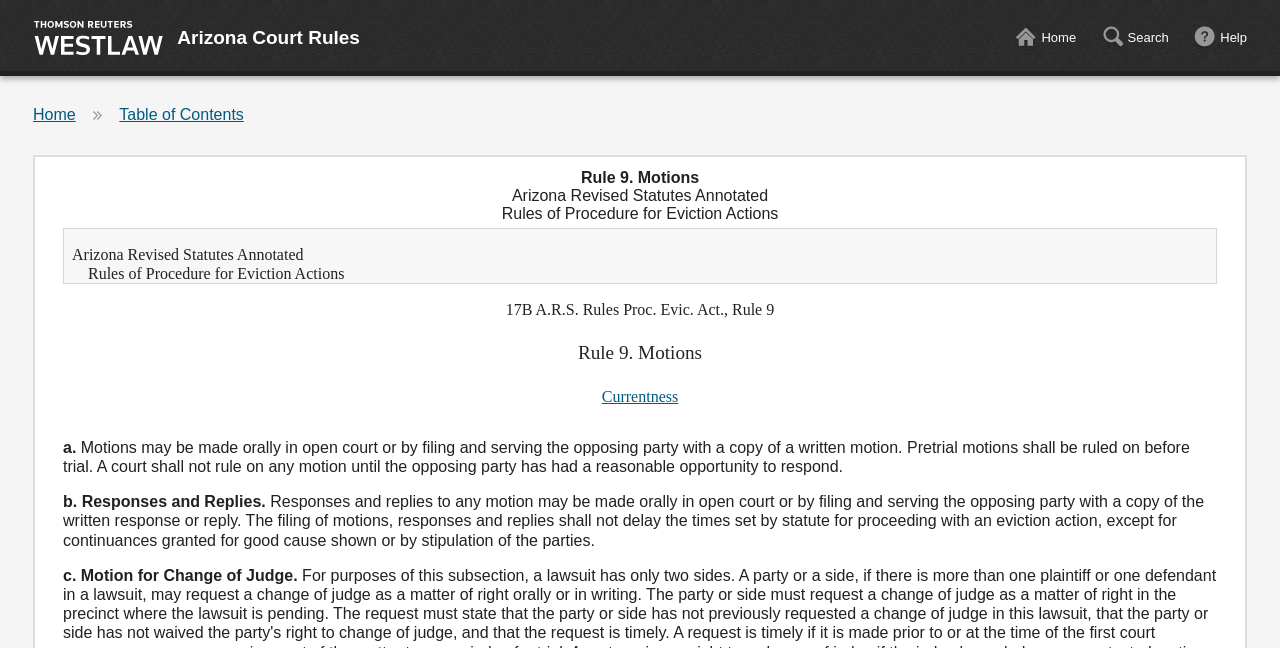What is the purpose of the 'Table of Contents' link?
From the image, respond using a single word or phrase.

To view table of contents